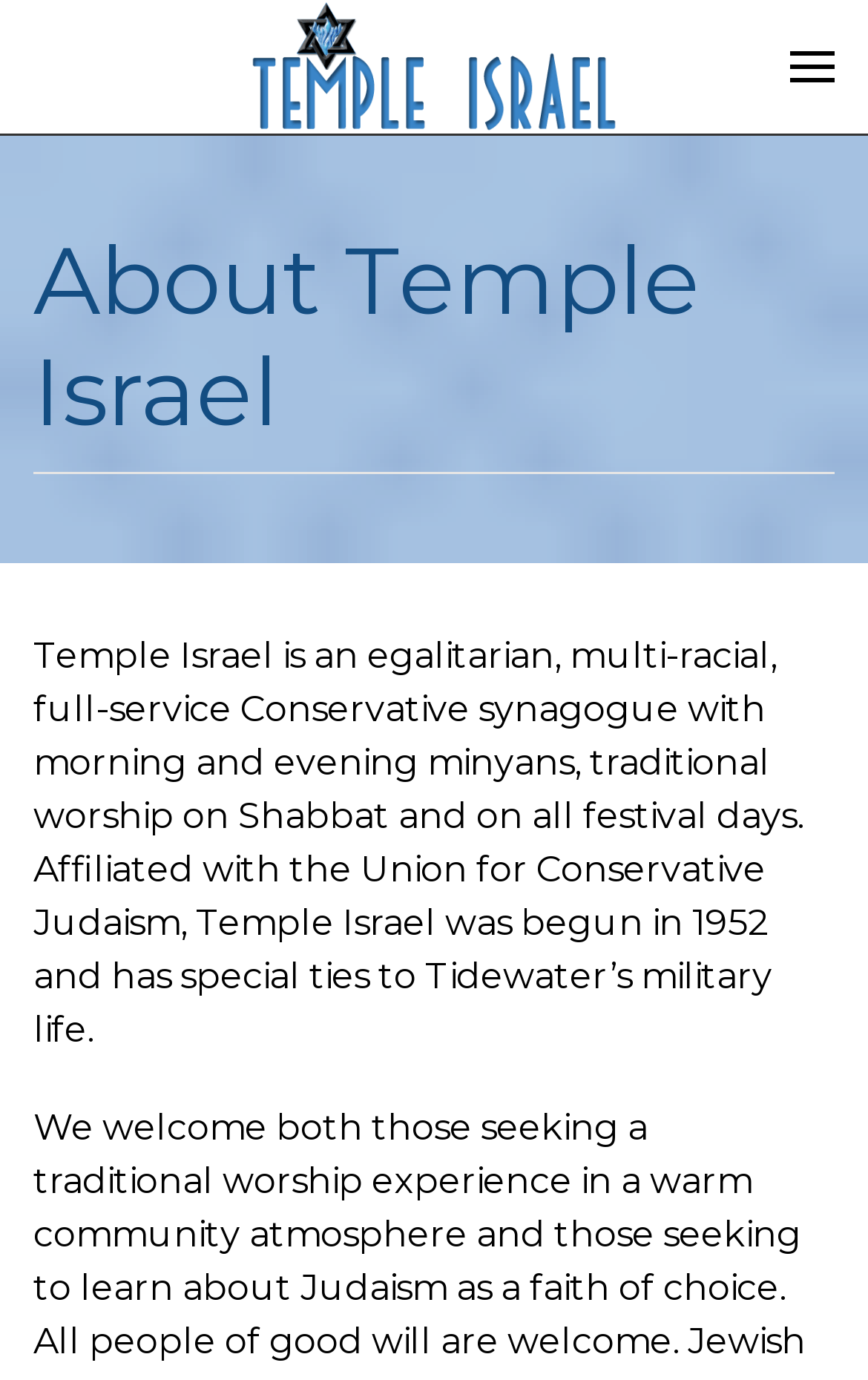Please find the top heading of the webpage and generate its text.

About Temple Israel